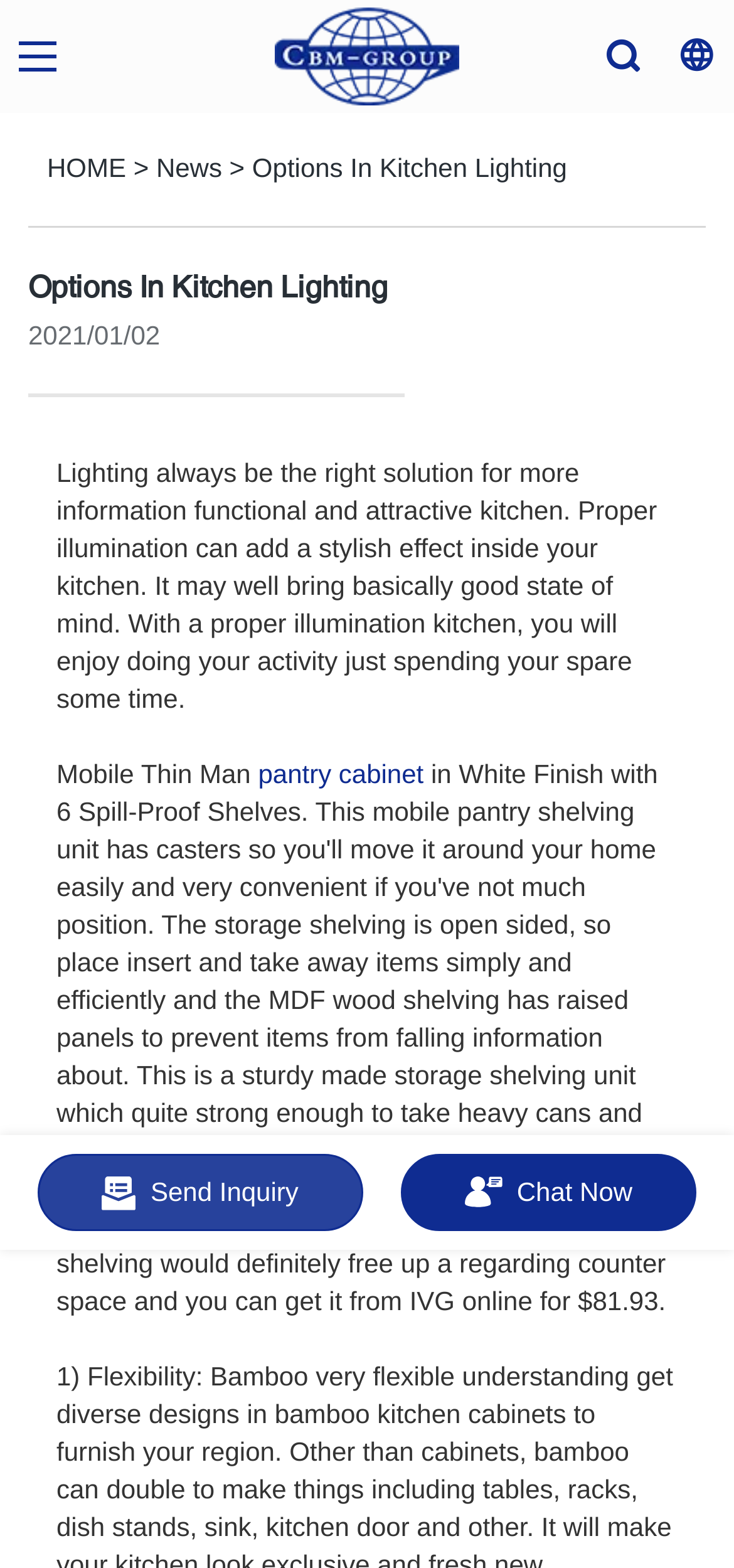Predict the bounding box of the UI element based on the description: "Chat Now". The coordinates should be four float numbers between 0 and 1, formatted as [left, top, right, bottom].

[0.545, 0.736, 0.949, 0.785]